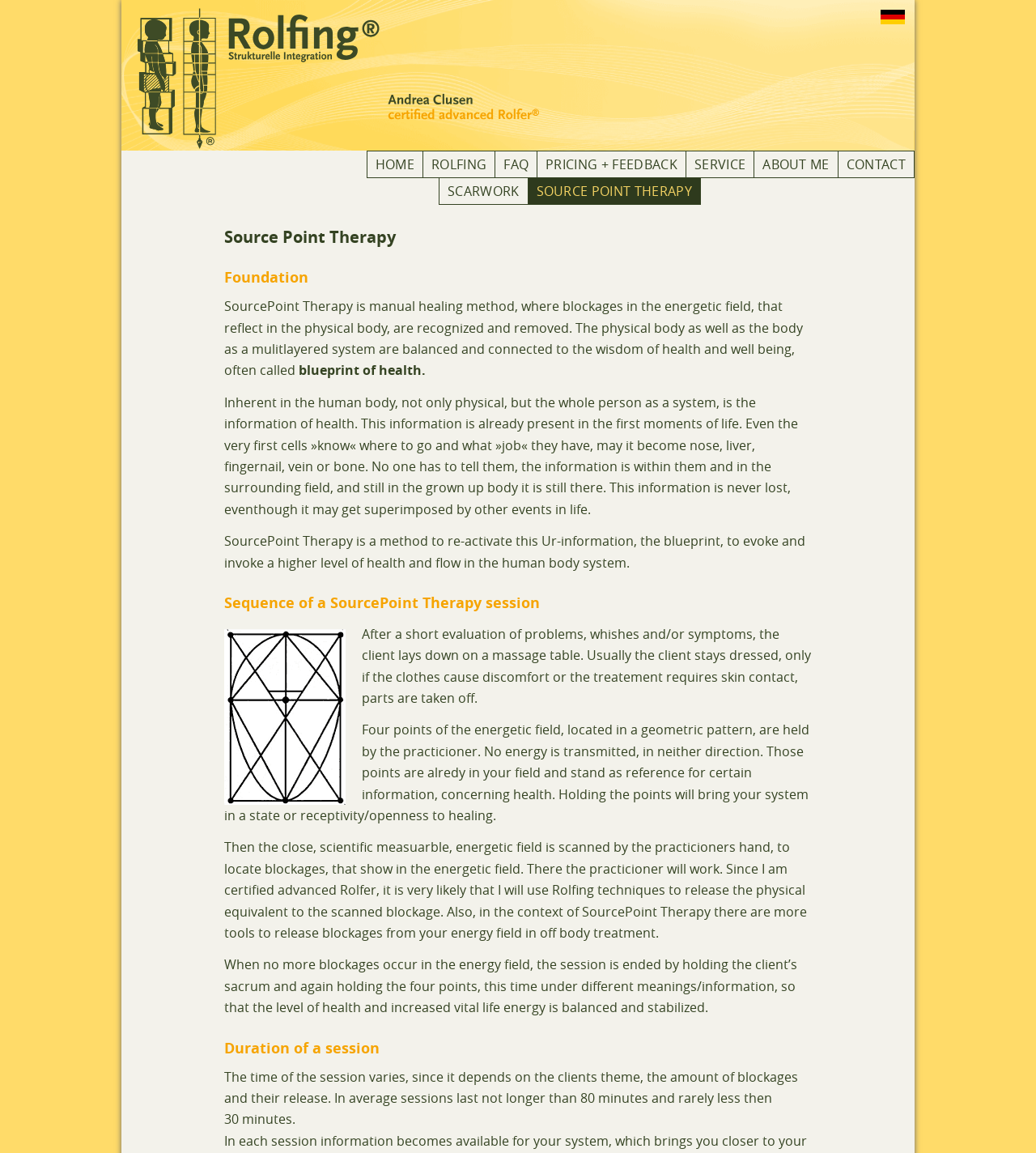Specify the bounding box coordinates of the area to click in order to follow the given instruction: "Go to the HOME page."

[0.354, 0.131, 0.408, 0.154]